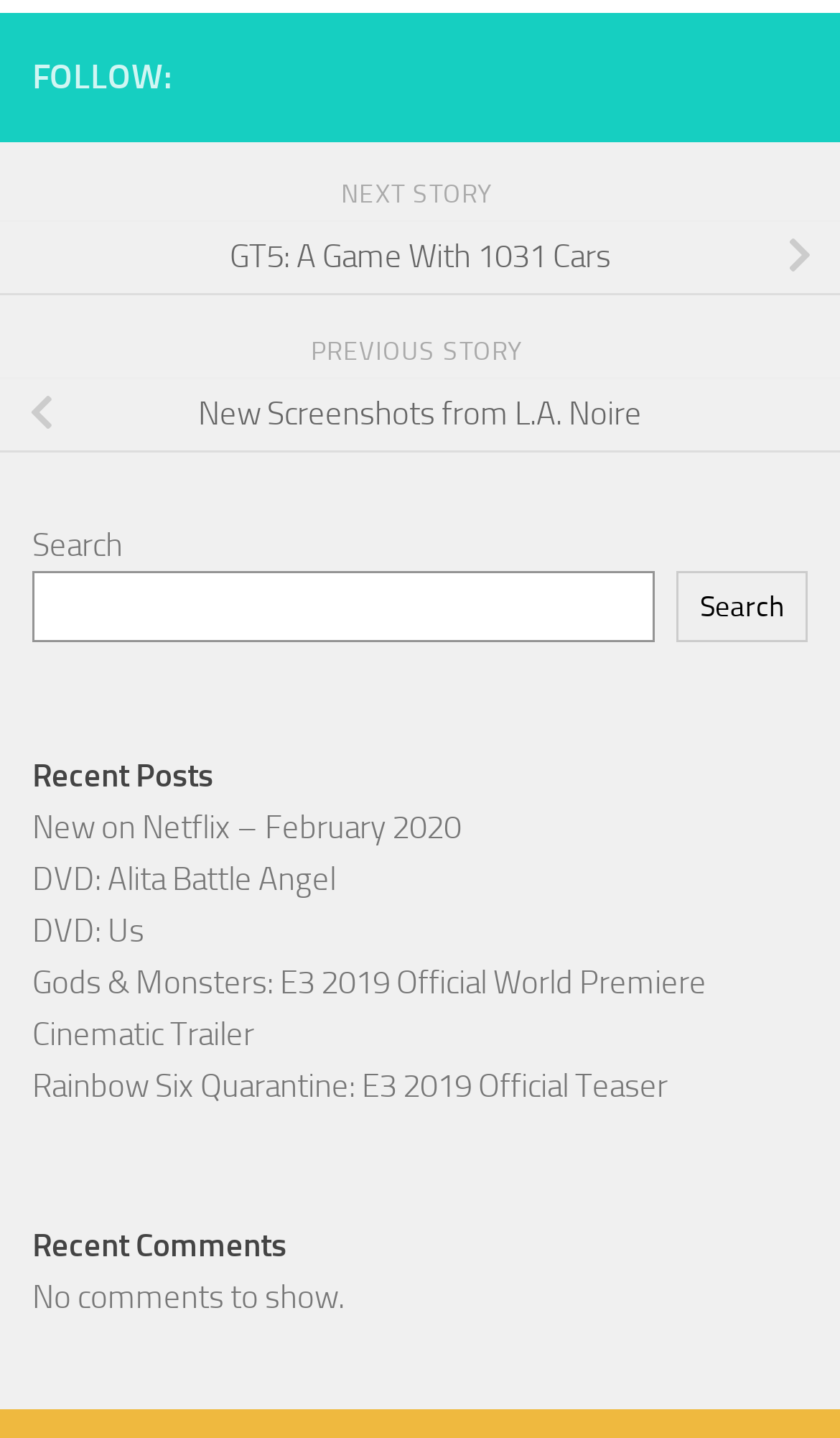Identify the bounding box coordinates of the clickable region required to complete the instruction: "Click on the 'NEXT STORY' link". The coordinates should be given as four float numbers within the range of 0 and 1, i.e., [left, top, right, bottom].

[0.406, 0.124, 0.594, 0.145]